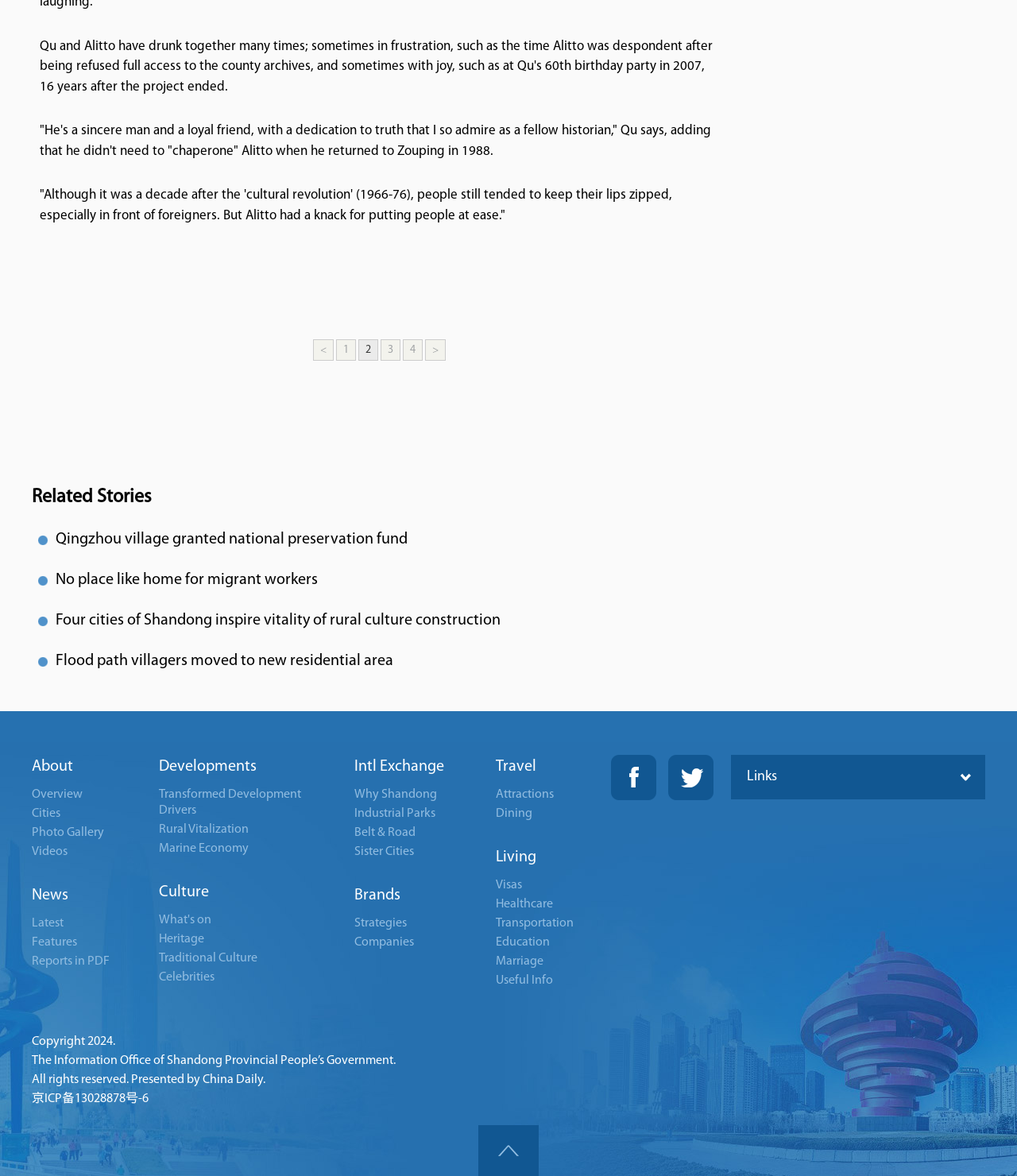Refer to the screenshot and give an in-depth answer to this question: What is the category of the link 'Transformed Development Drivers'?

The link 'Transformed Development Drivers' is part of a description list detail, and its corresponding description list term is 'Developments', which indicates the category of the link.